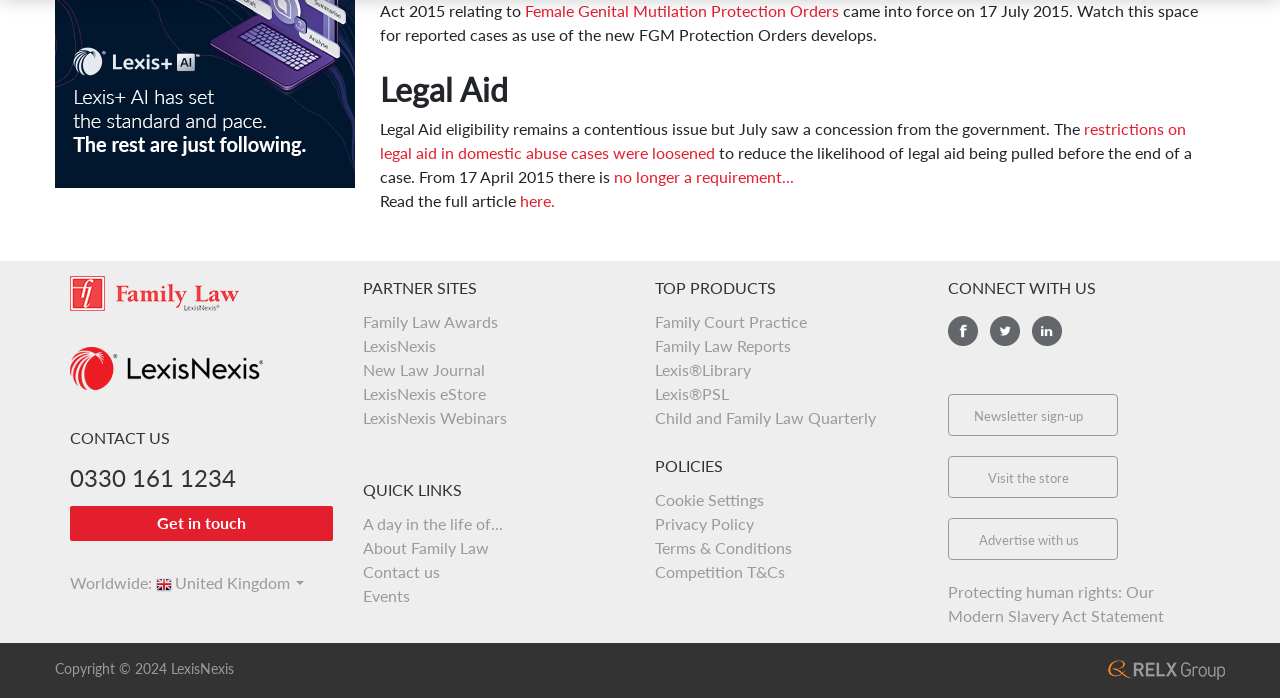Using the information shown in the image, answer the question with as much detail as possible: What is the name of the award mentioned on the webpage?

The webpage mentions 'Family Law Awards' as one of the partner sites, suggesting that it is an award related to family law, and the organization or service is associated with it.